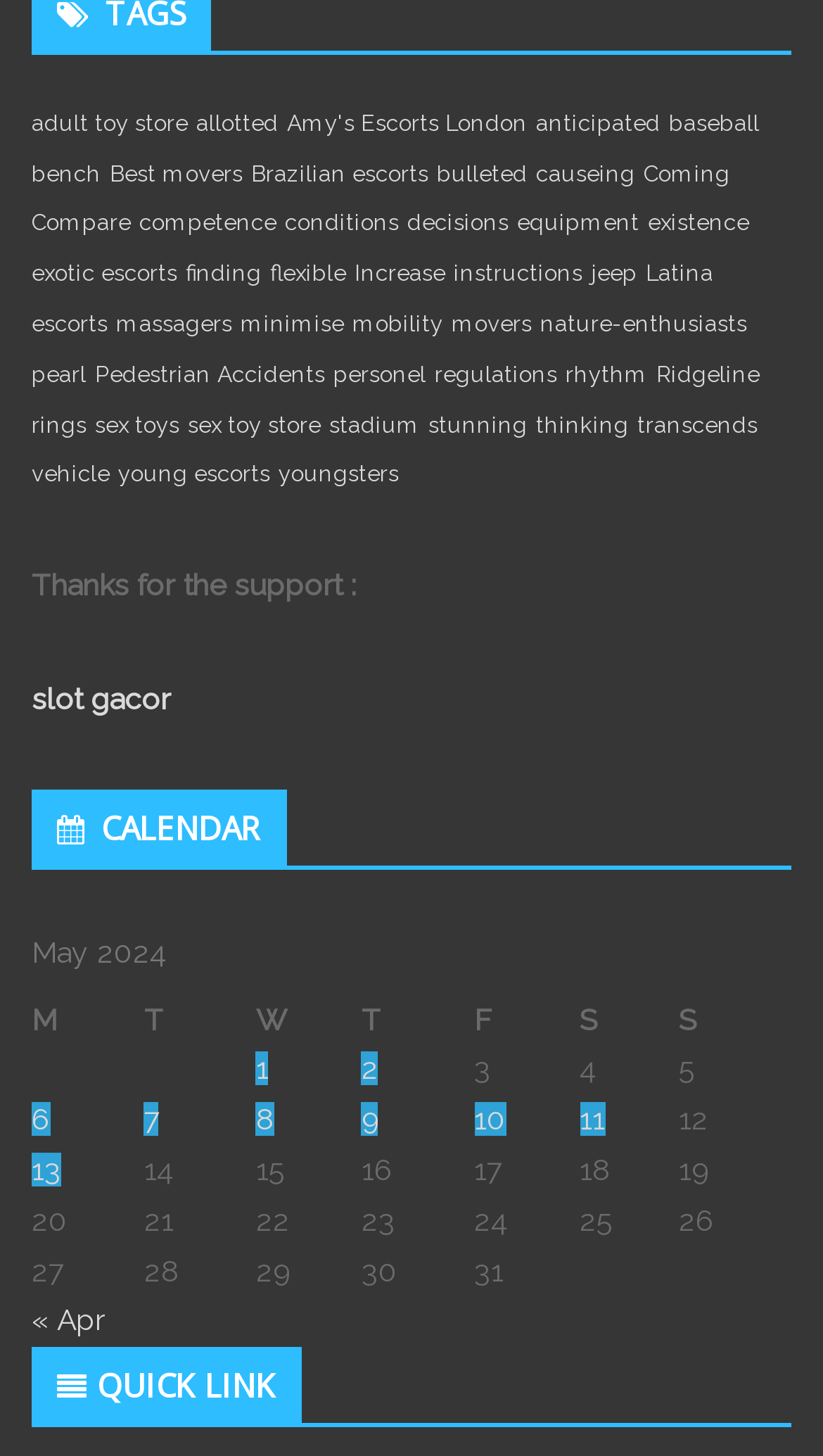Reply to the question with a single word or phrase:
How many links are there on this webpage?

50